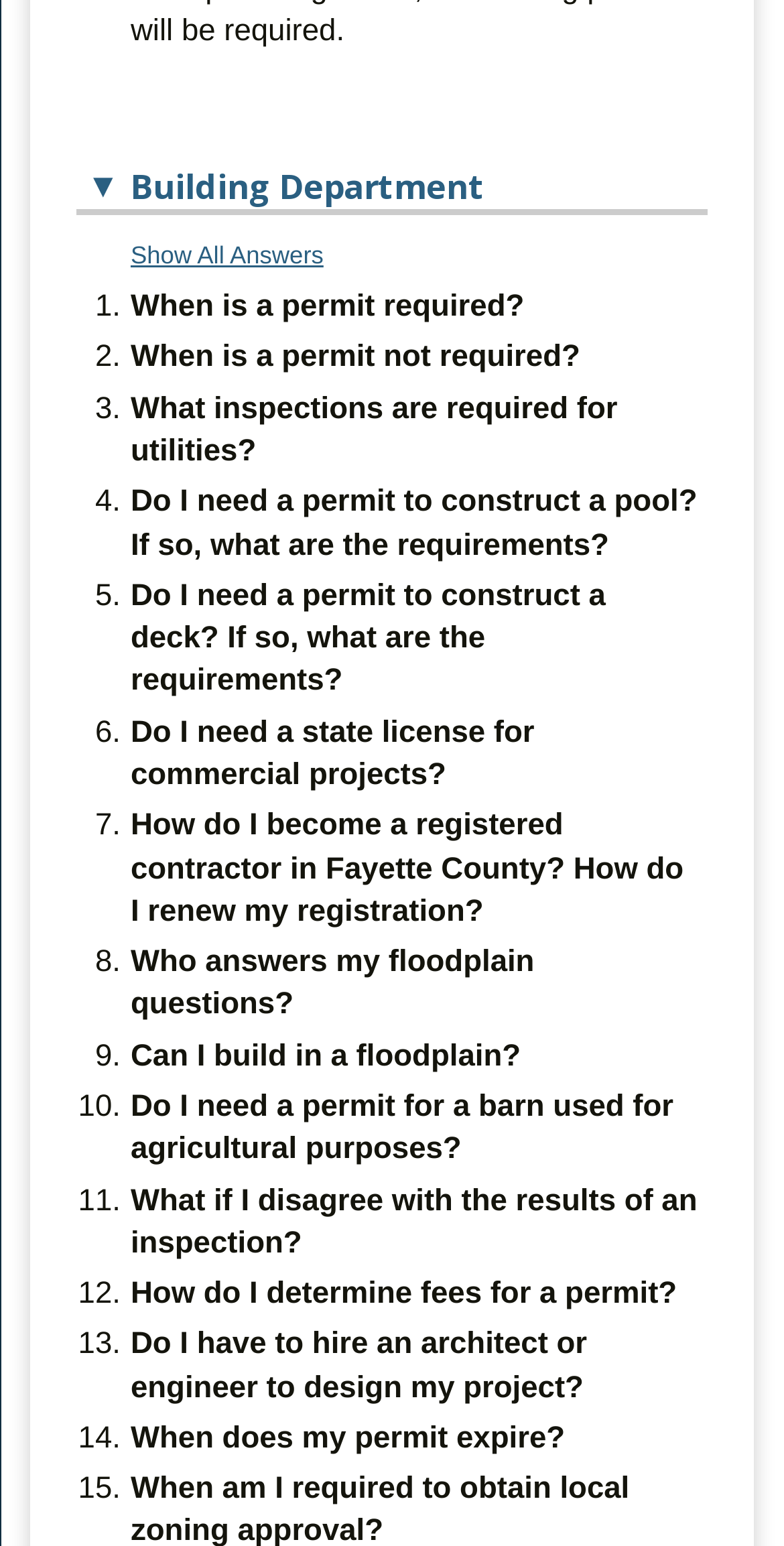Please determine the bounding box coordinates for the element that should be clicked to follow these instructions: "Click on 'Who answers my floodplain questions?'".

[0.167, 0.611, 0.682, 0.661]